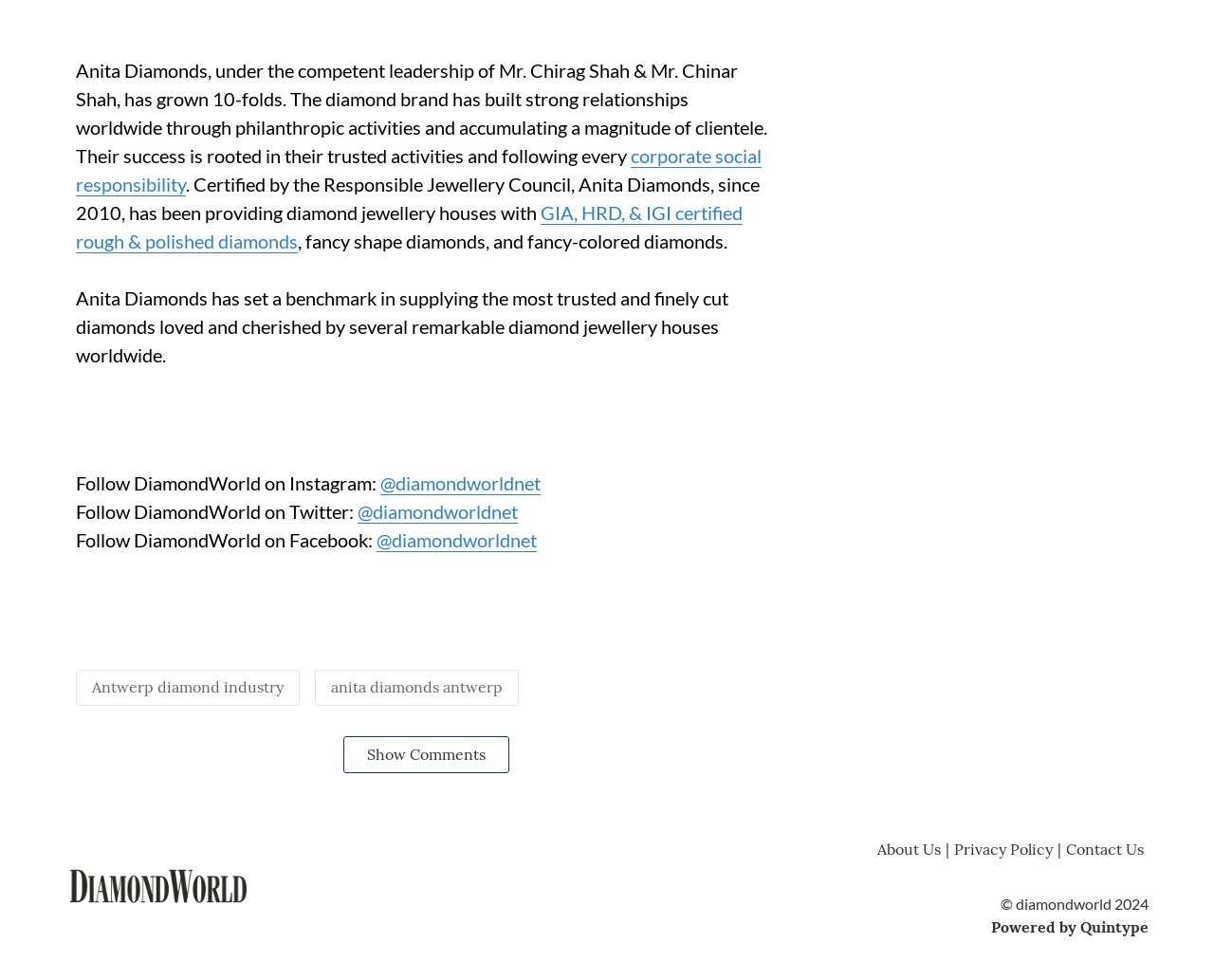Kindly determine the bounding box coordinates of the area that needs to be clicked to fulfill this instruction: "Go to the About Us page".

[0.723, 0.85, 0.786, 0.881]